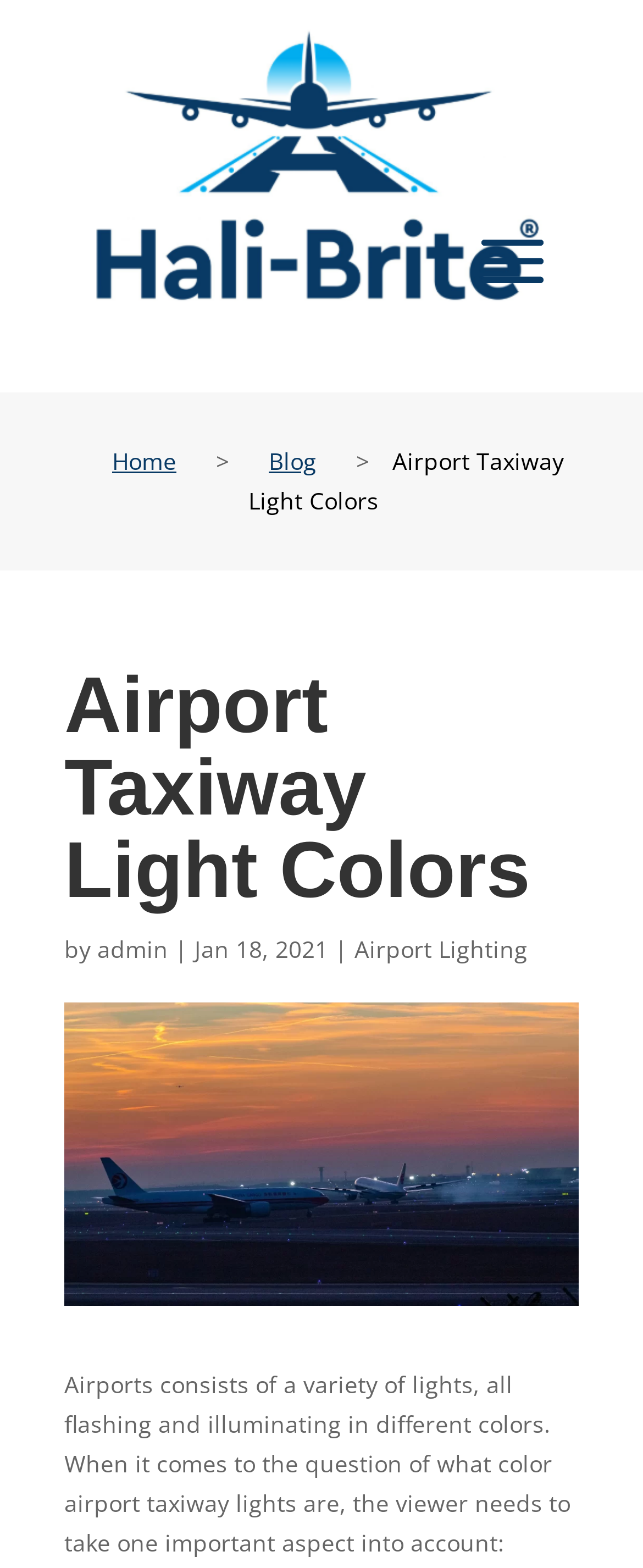Who is the author of the article?
Please respond to the question with as much detail as possible.

The author of the article can be found in the link 'admin' which is located below the article title and above the publication date, indicating that the article was written by the user 'admin'.